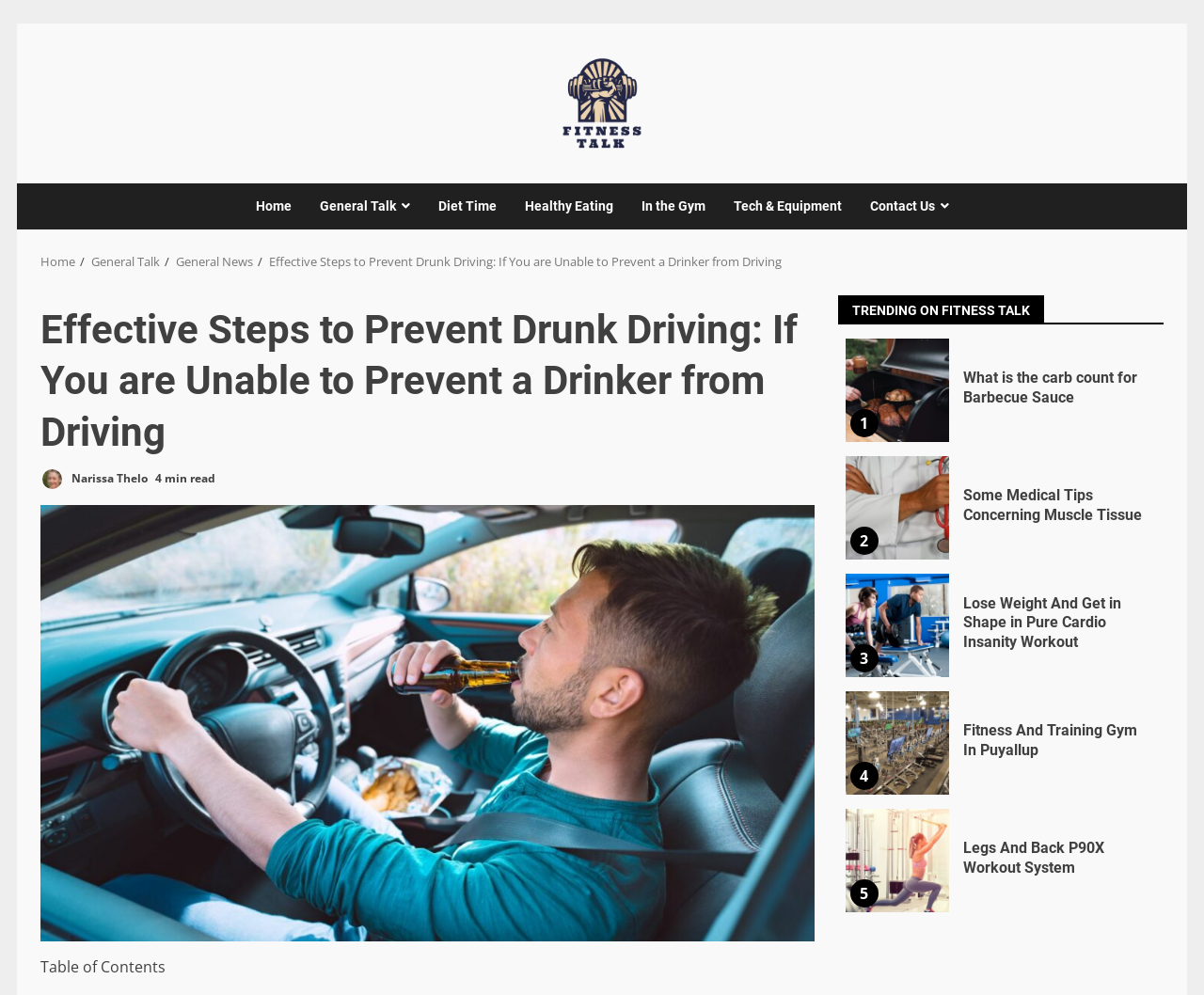Identify and provide the bounding box coordinates of the UI element described: "Tech & Equipment". The coordinates should be formatted as [left, top, right, bottom], with each number being a float between 0 and 1.

[0.597, 0.184, 0.711, 0.231]